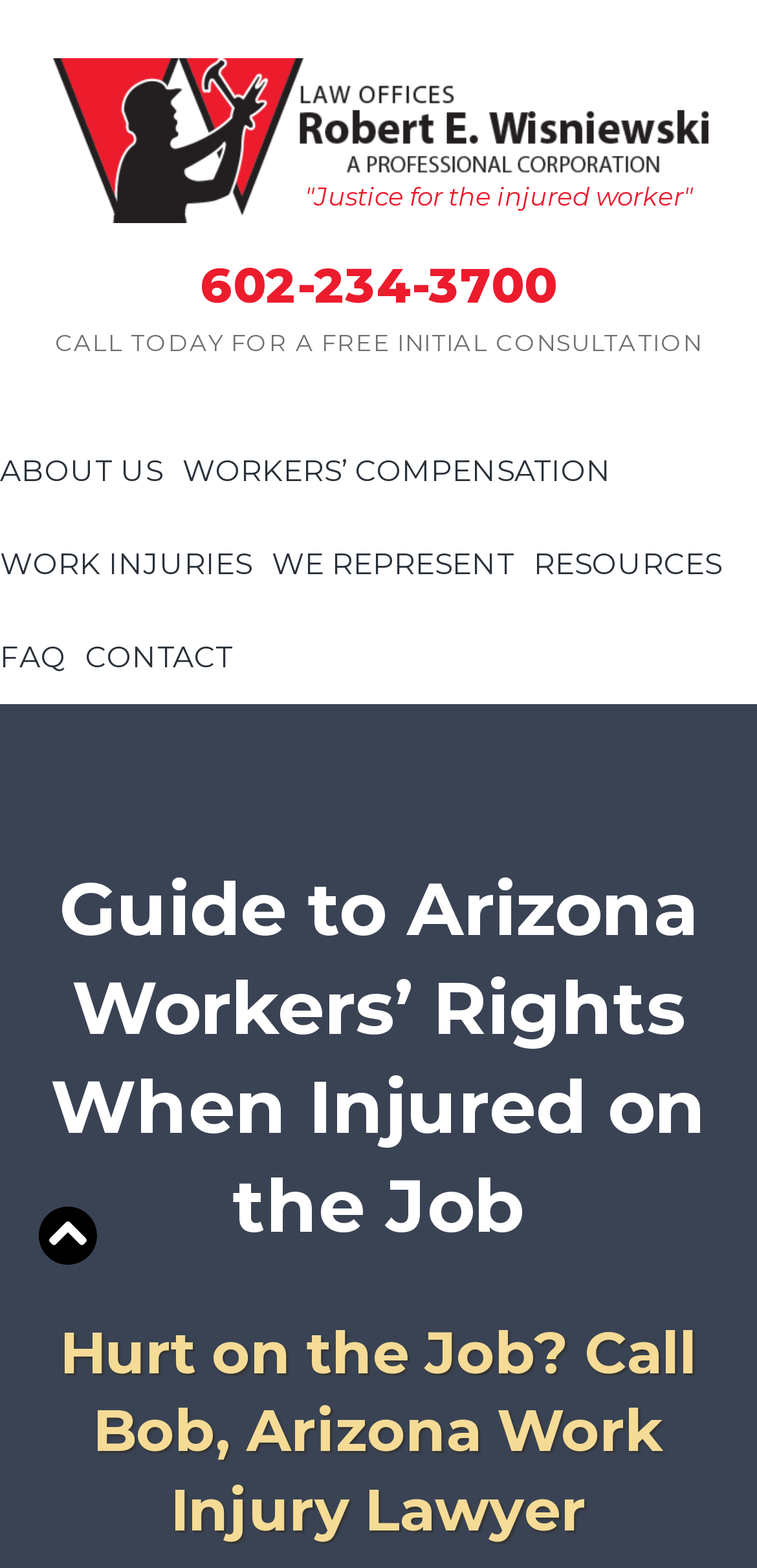Calculate the bounding box coordinates for the UI element based on the following description: "FAQ". Ensure the coordinates are four float numbers between 0 and 1, i.e., [left, top, right, bottom].

[0.0, 0.402, 0.087, 0.436]